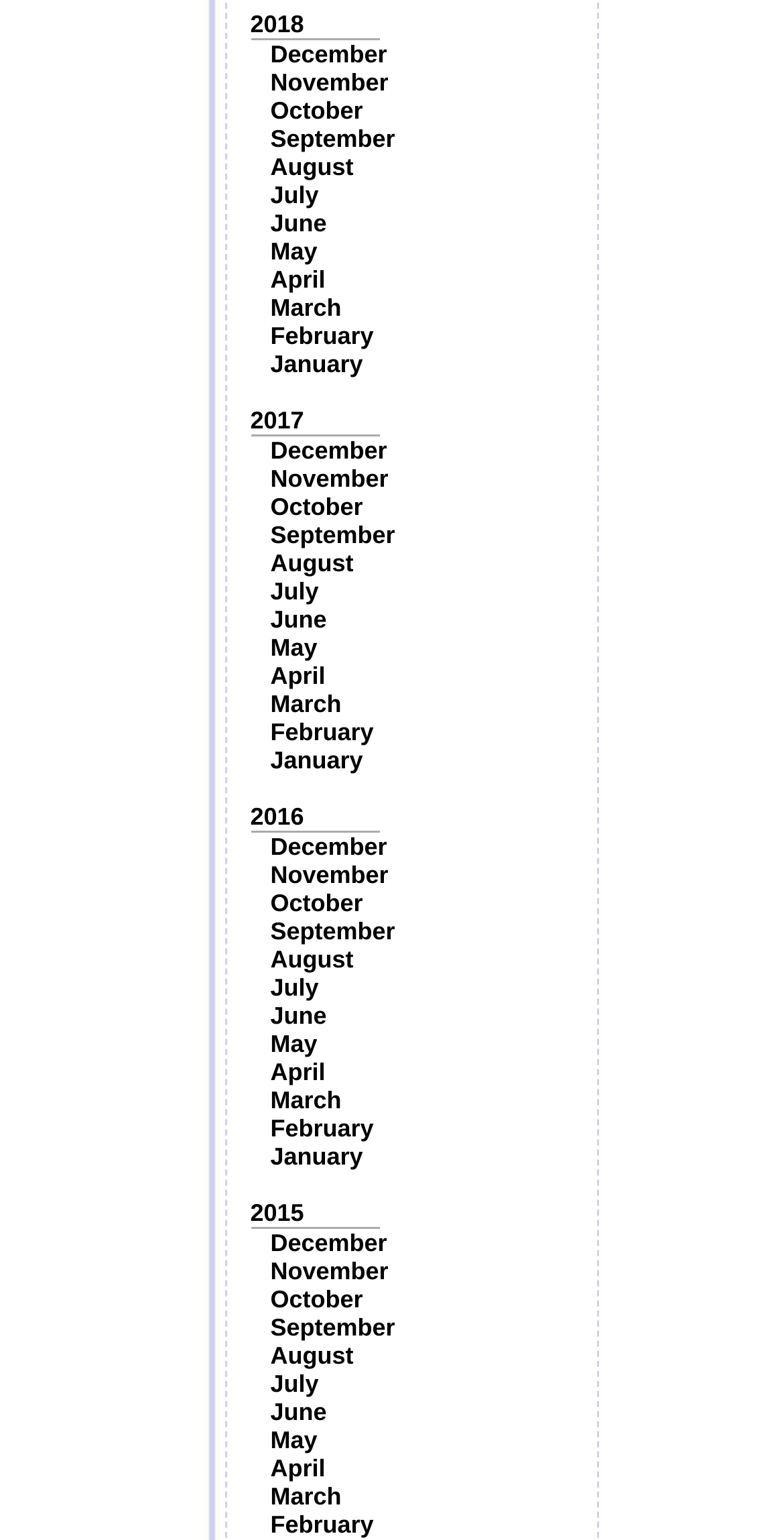Pinpoint the bounding box coordinates of the clickable area necessary to execute the following instruction: "Go to December 2017 page". The coordinates should be given as four float numbers between 0 and 1, namely [left, top, right, bottom].

[0.345, 0.283, 0.494, 0.302]